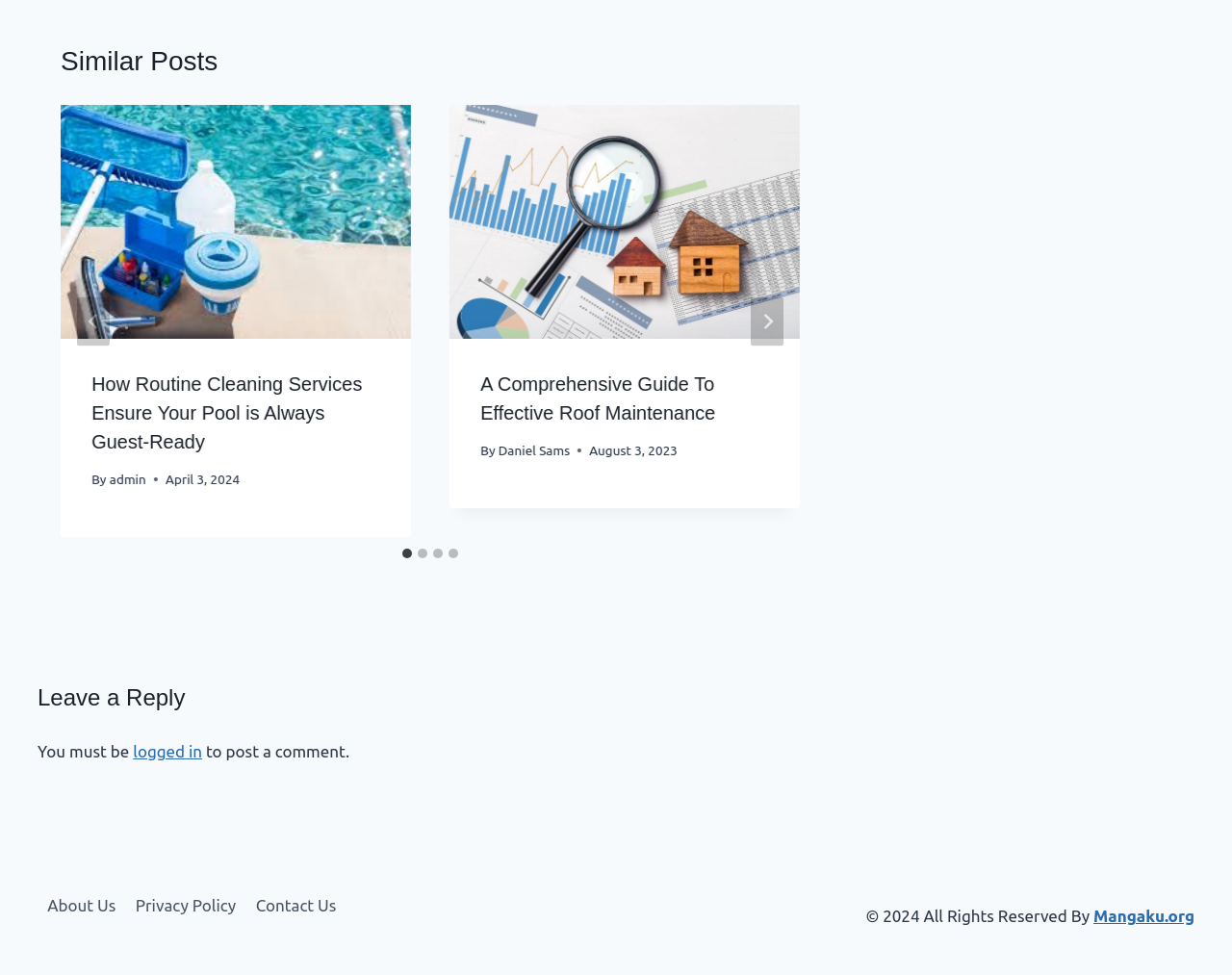Determine the bounding box coordinates for the area that should be clicked to carry out the following instruction: "Click the 'Next' button".

[0.609, 0.304, 0.636, 0.355]